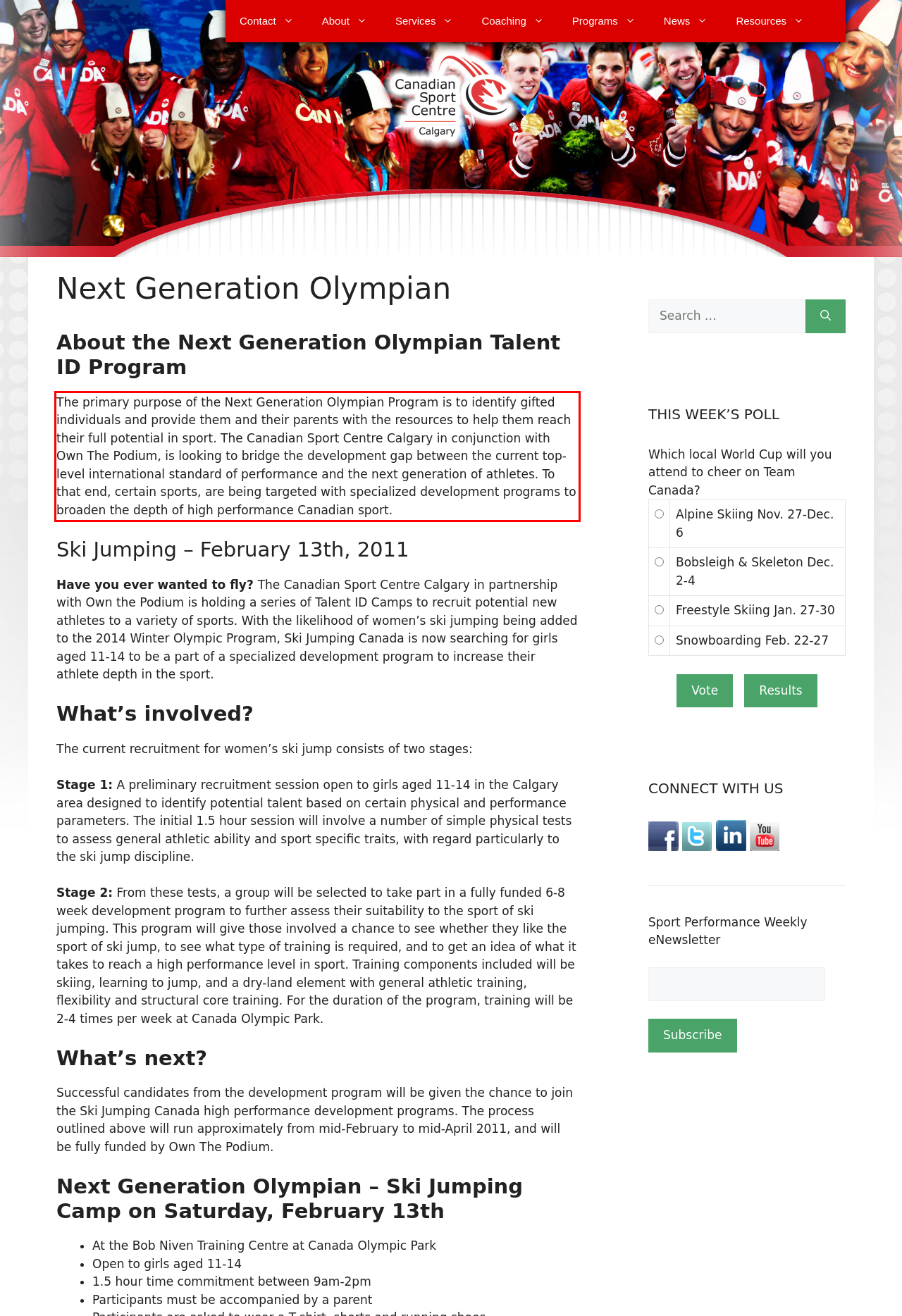Given a screenshot of a webpage with a red bounding box, please identify and retrieve the text inside the red rectangle.

The primary purpose of the Next Generation Olympian Program is to identify gifted individuals and provide them and their parents with the resources to help them reach their full potential in sport. The Canadian Sport Centre Calgary in conjunction with Own The Podium, is looking to bridge the development gap between the current top-level international standard of performance and the next generation of athletes. To that end, certain sports, are being targeted with specialized development programs to broaden the depth of high performance Canadian sport.